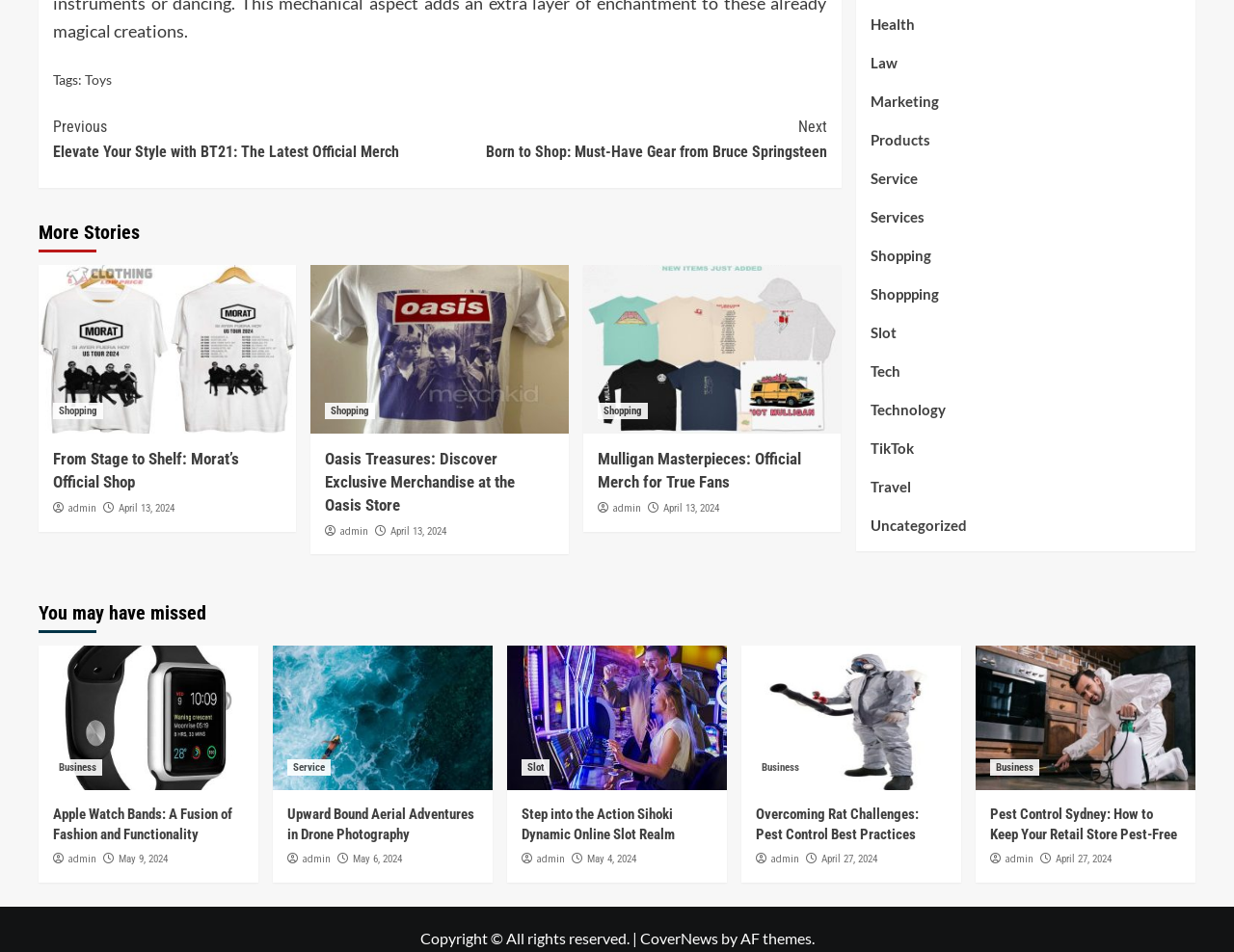Find and indicate the bounding box coordinates of the region you should select to follow the given instruction: "View the 'You may have missed' section".

[0.031, 0.623, 0.969, 0.679]